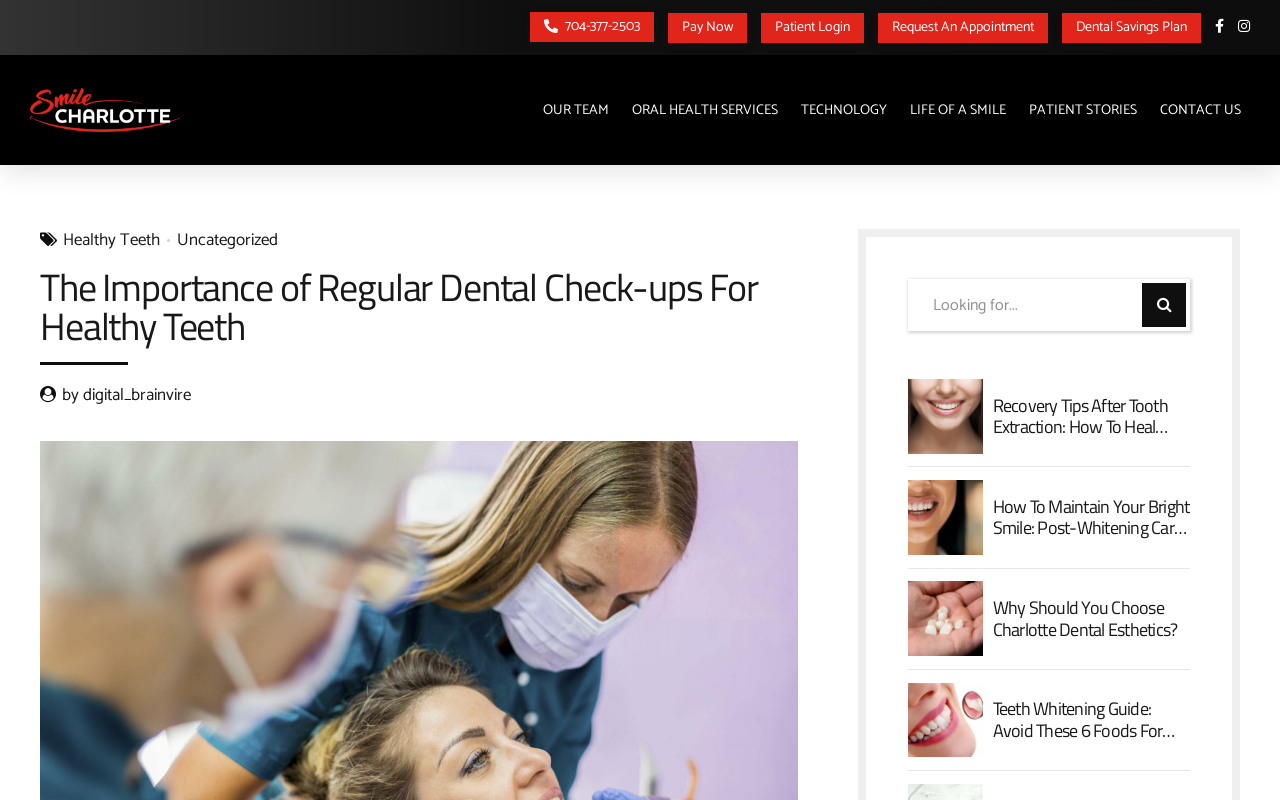Determine the coordinates of the bounding box that should be clicked to complete the instruction: "Read about recovery tips after tooth extraction". The coordinates should be represented by four float numbers between 0 and 1: [left, top, right, bottom].

[0.709, 0.474, 0.768, 0.567]